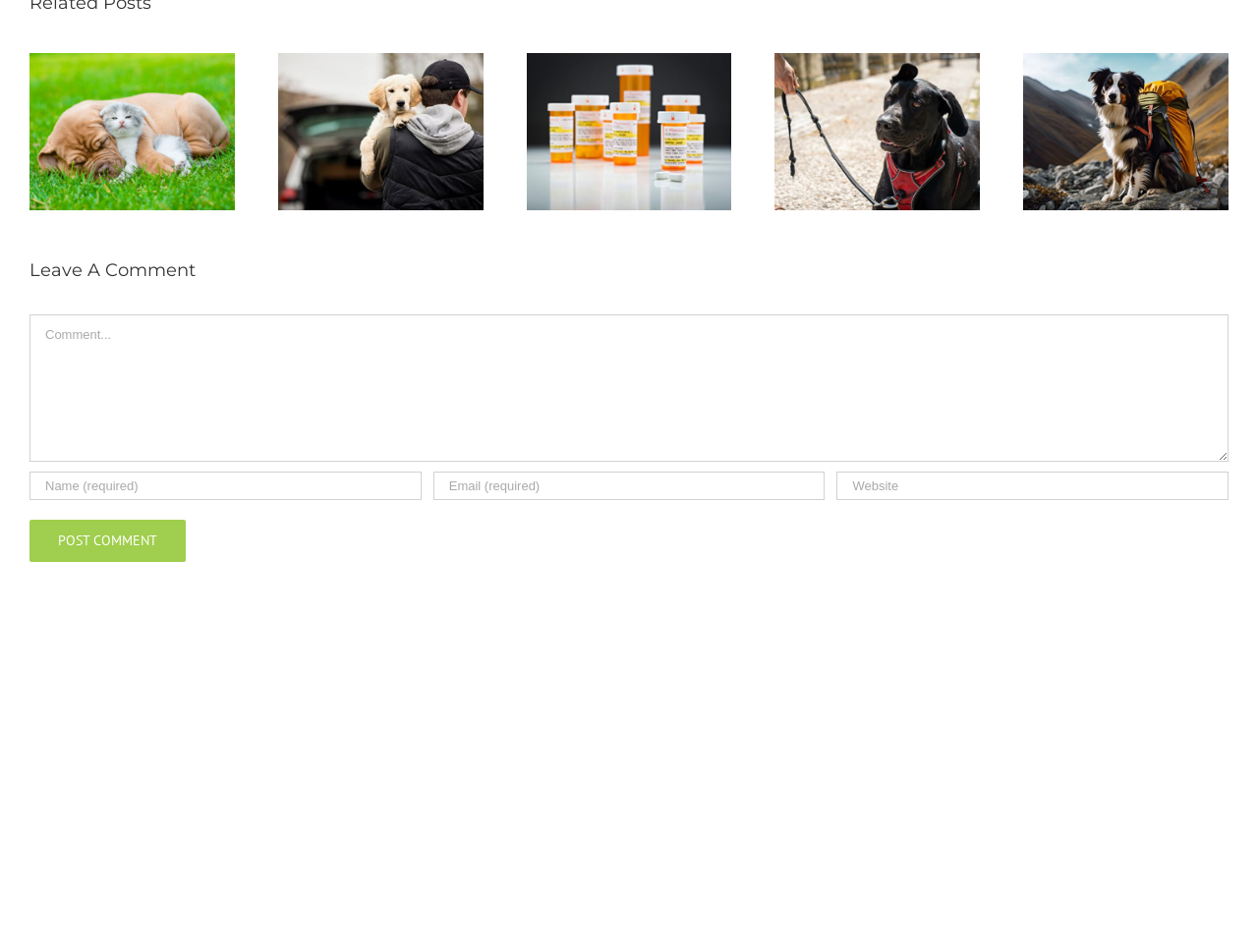Please specify the bounding box coordinates of the clickable region to carry out the following instruction: "Read 'Dog Napping On the Rise' article". The coordinates should be four float numbers between 0 and 1, in the format [left, top, right, bottom].

[0.221, 0.056, 0.384, 0.221]